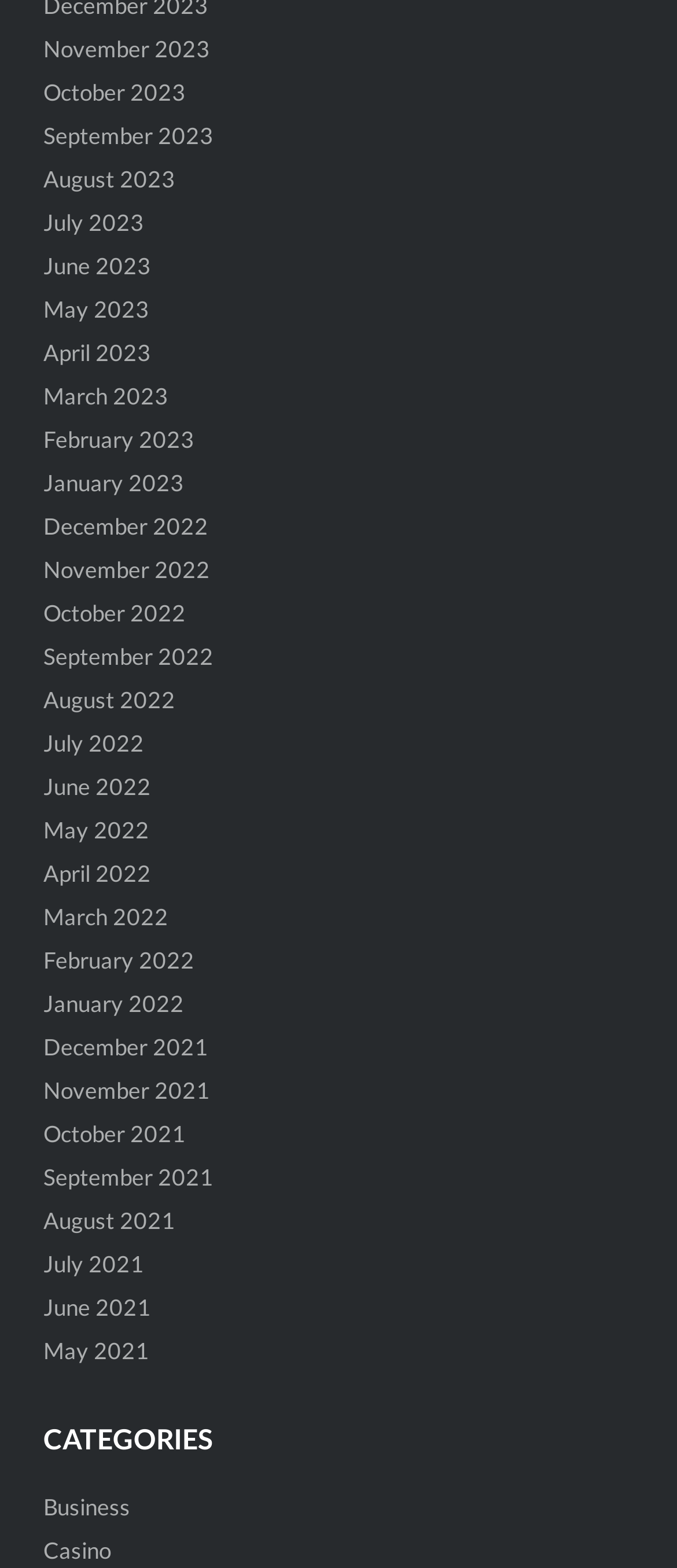What is the latest month listed?
Please provide a full and detailed response to the question.

I looked at the link elements with month and year text and found that the latest month listed is November 2023, which is located at the top of the list.